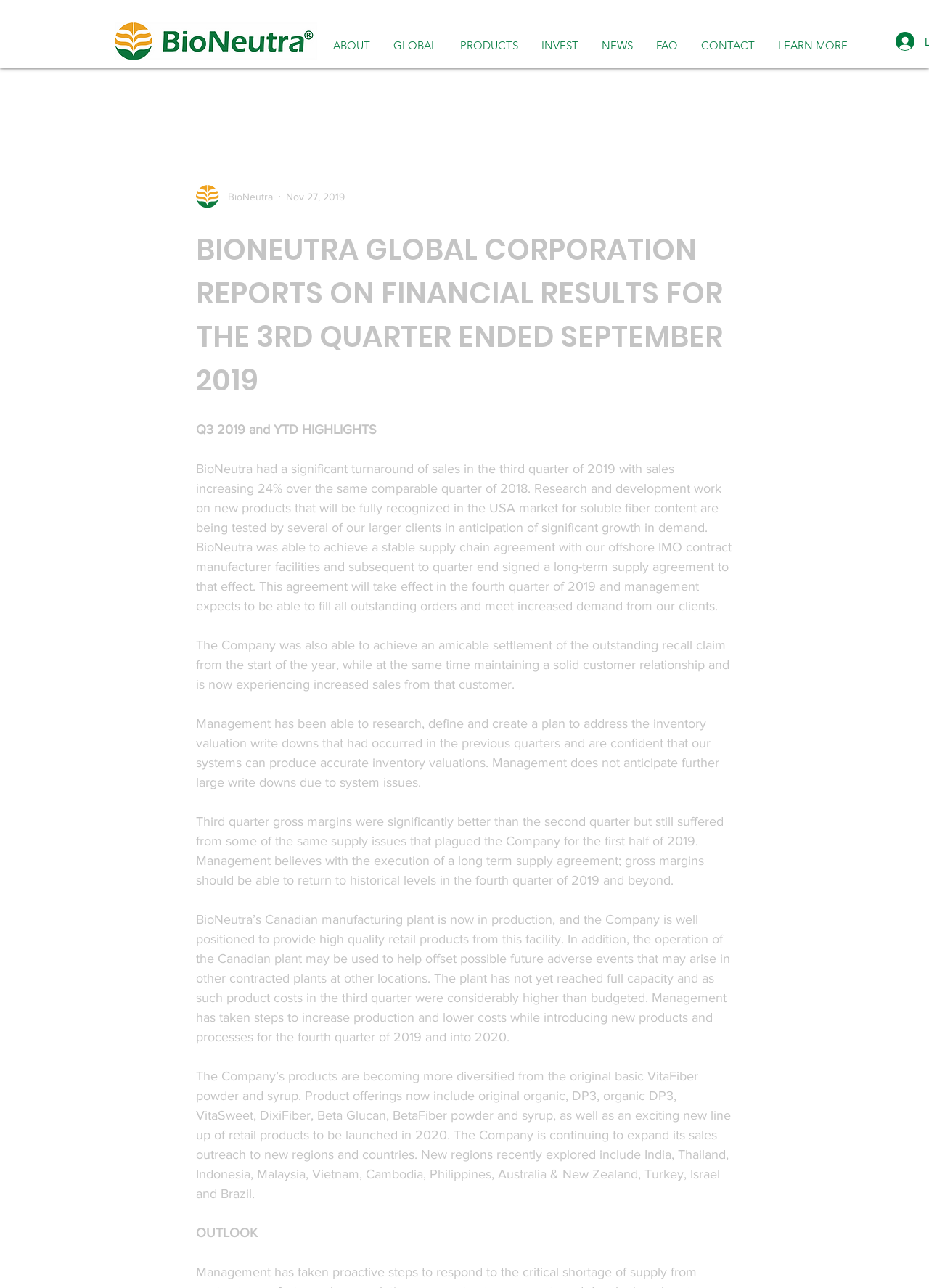Find the bounding box coordinates of the element to click in order to complete the given instruction: "Click the LEARN MORE link."

[0.825, 0.029, 0.924, 0.04]